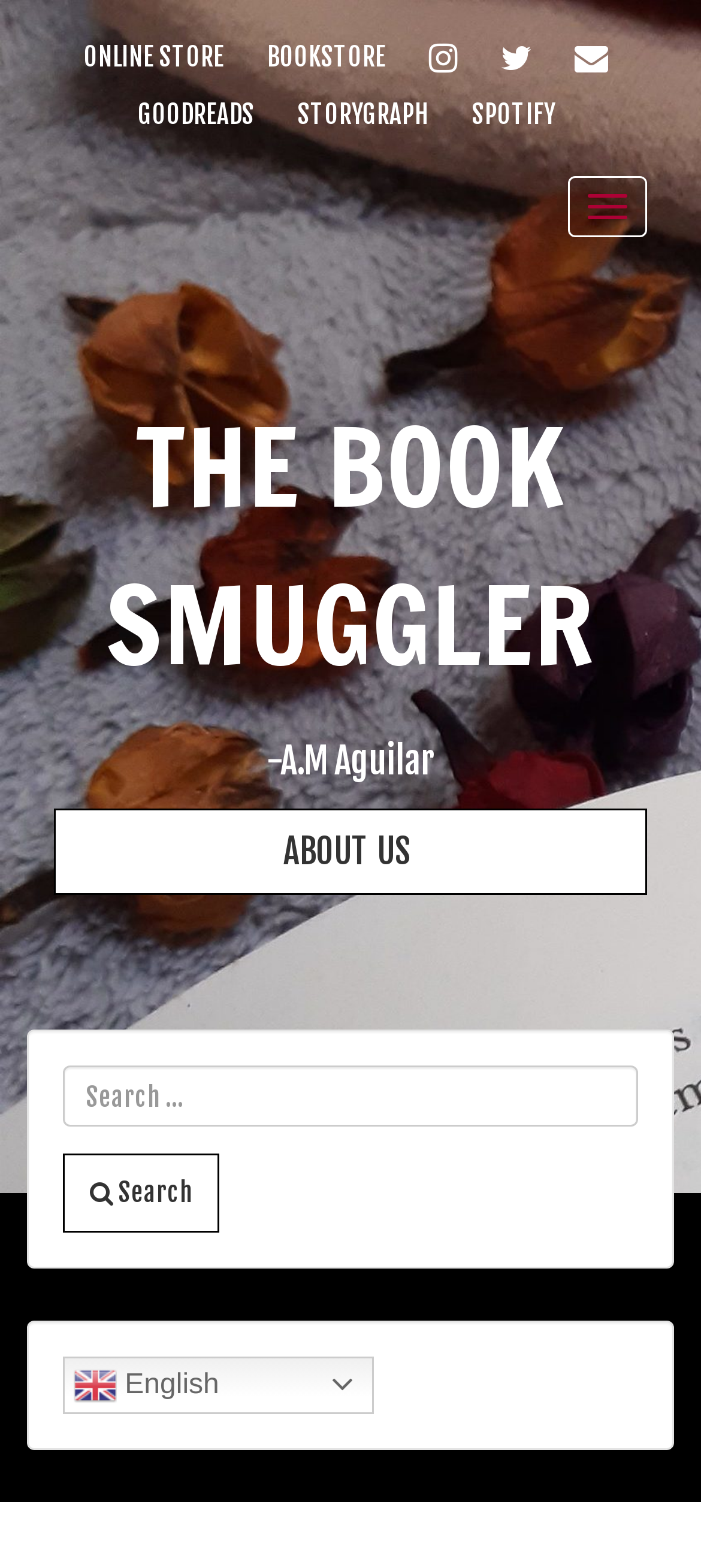How many navigation links are present in the top section?
Please answer the question as detailed as possible.

I examined the top section of the webpage and found three navigation links: ONLINE STORE, BOOKSTORE, and a toggle navigation button, which likely expands to reveal more links.